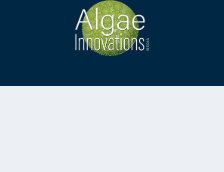What does the stylized green algae representation symbolize?
Observe the image and answer the question with a one-word or short phrase response.

Sustainable practices